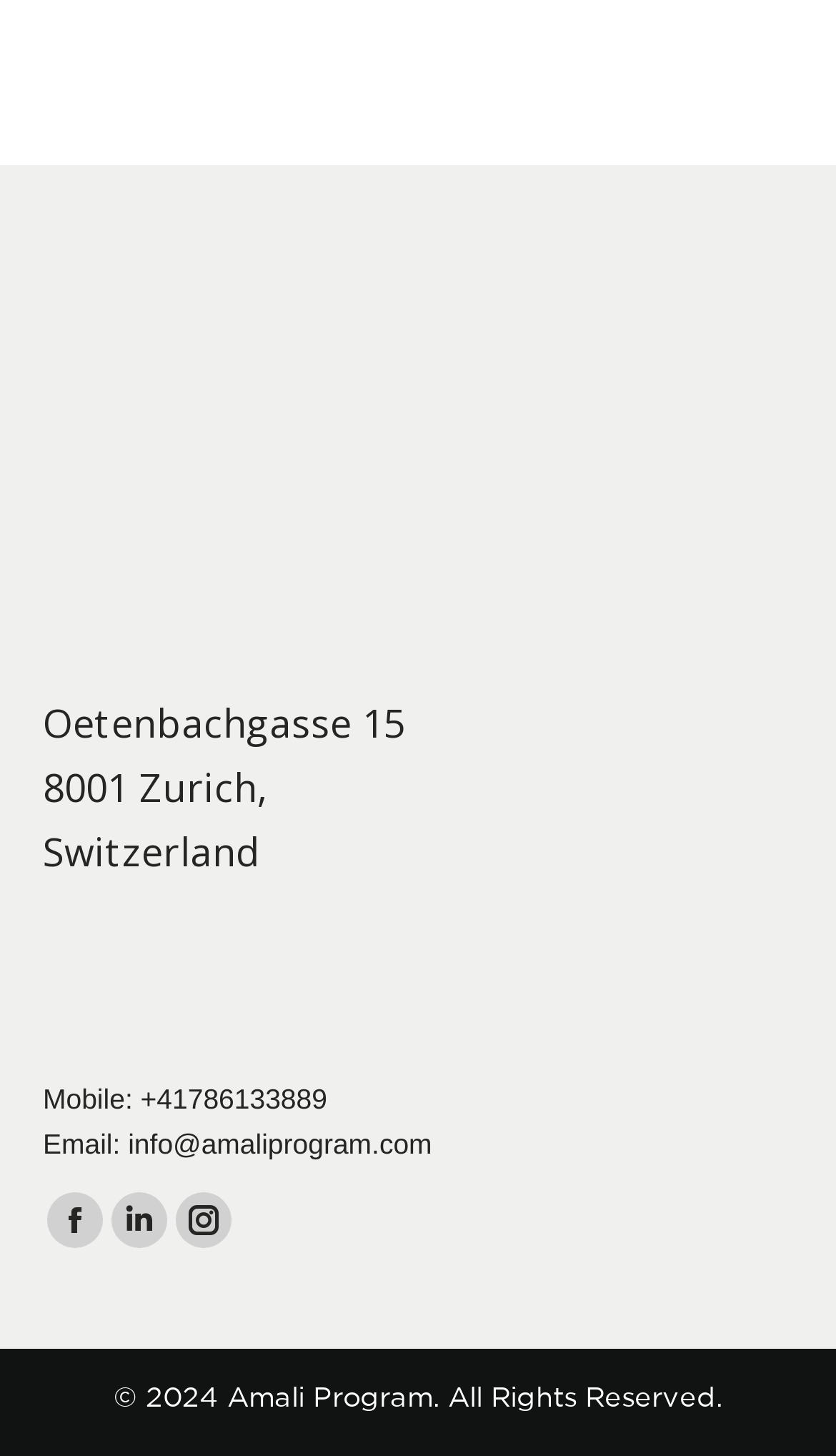Answer the question with a brief word or phrase:
What is the mobile number of Amali Program?

+41786133889